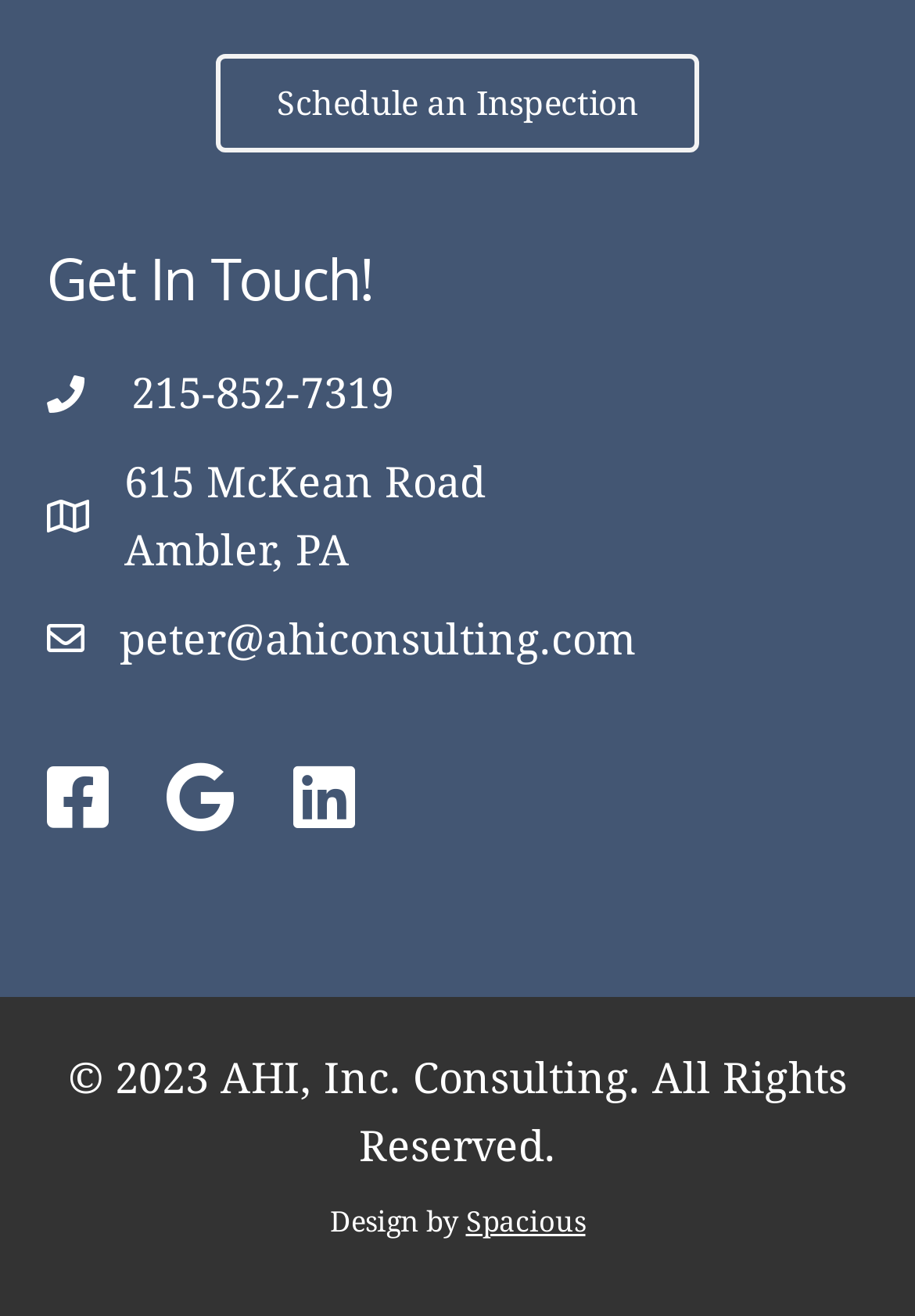What year is the copyright for?
Using the image as a reference, answer the question with a short word or phrase.

2023